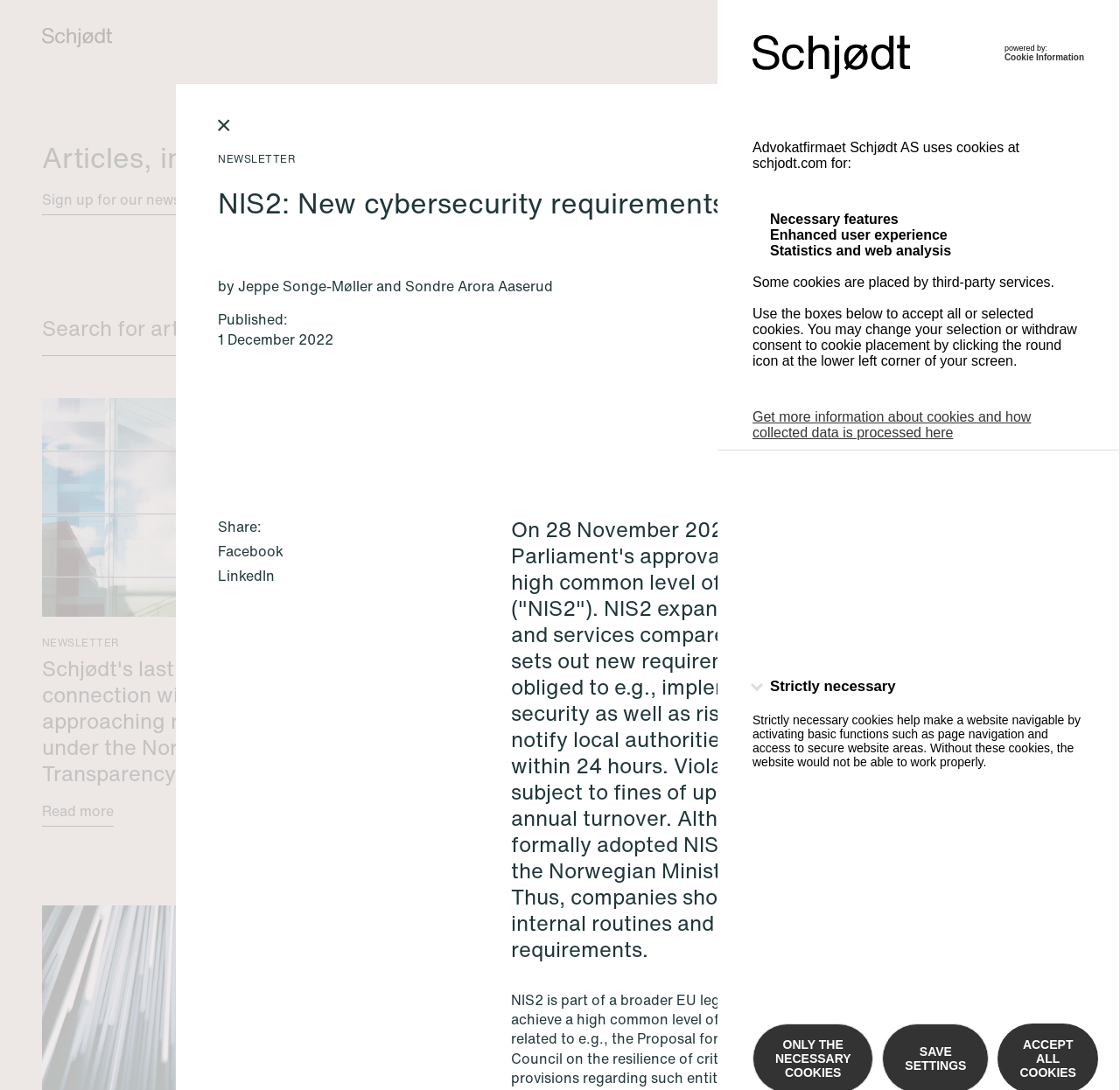What is the address of the law firm's office in Oslo?
Answer with a single word or phrase by referring to the visual content.

Tordenskiolds gate 12